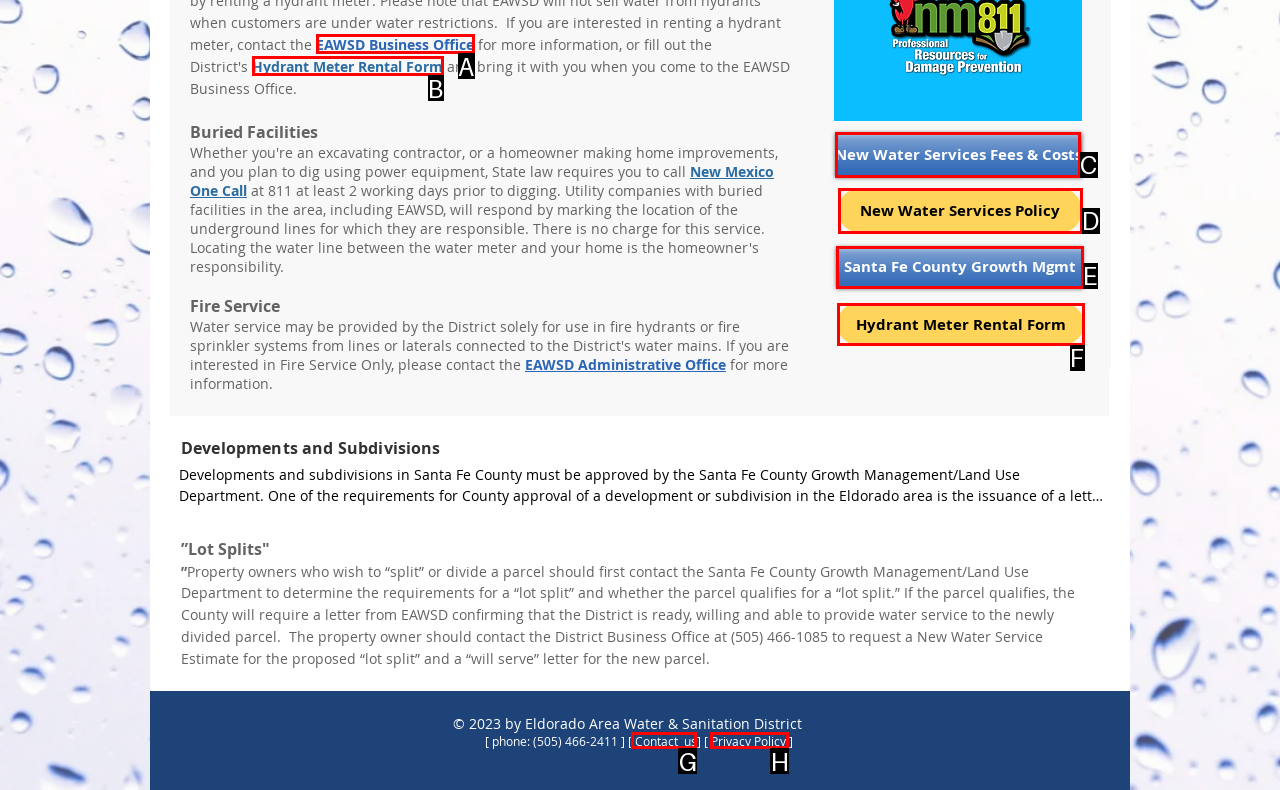Find the HTML element that corresponds to the description: Santa Fe County Growth Mgmt. Indicate your selection by the letter of the appropriate option.

E